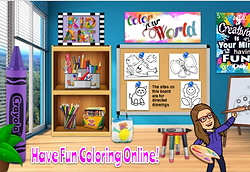What is the character in the foreground holding?
Please give a detailed and elaborate explanation in response to the question.

The character in the foreground is enthusiastically holding a paintbrush, which suggests that the room is designed for artistic activities and creativity.